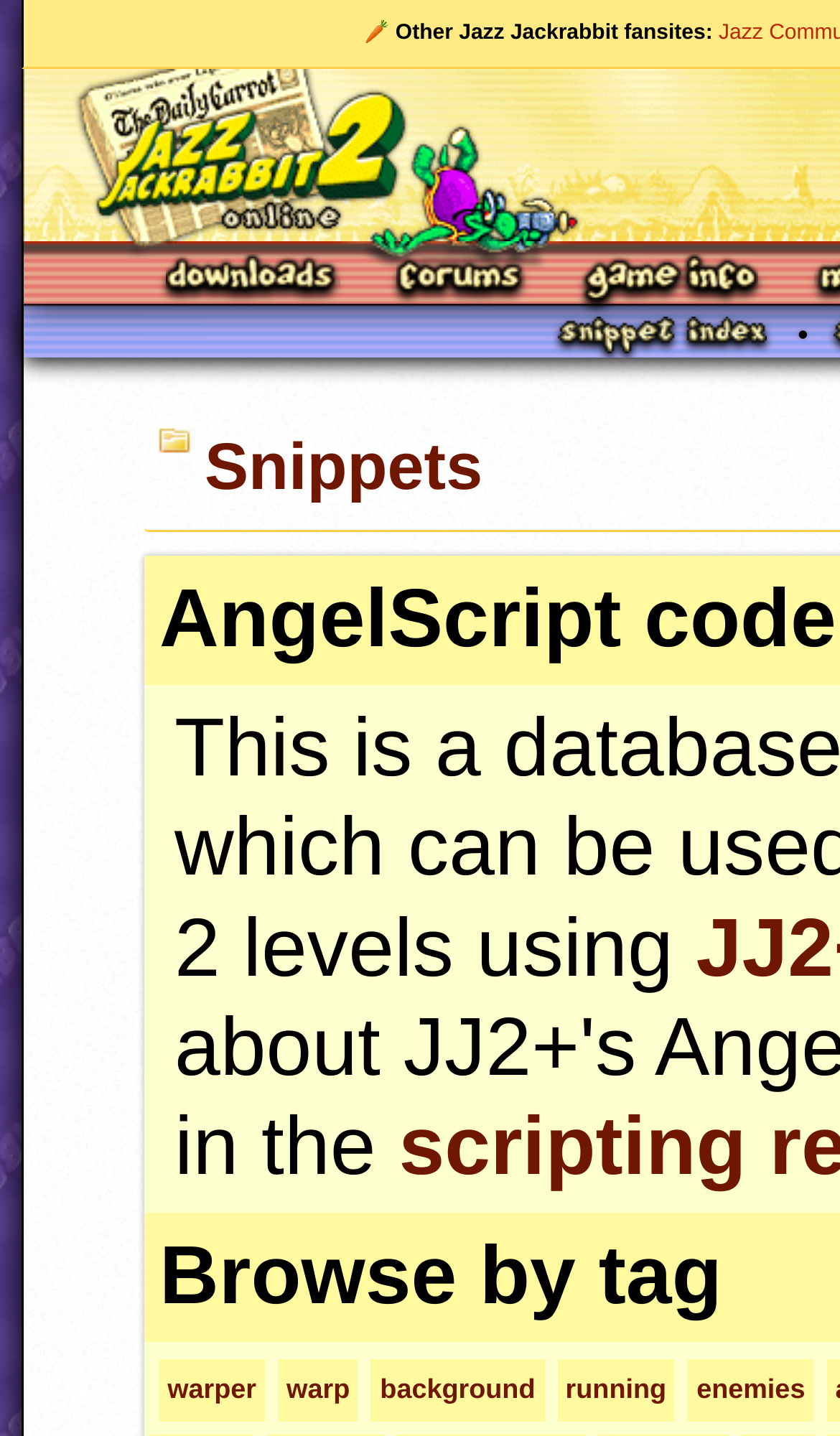Determine the bounding box coordinates (top-left x, top-left y, bottom-right x, bottom-right y) of the UI element described in the following text: Game Info

[0.692, 0.177, 0.903, 0.212]